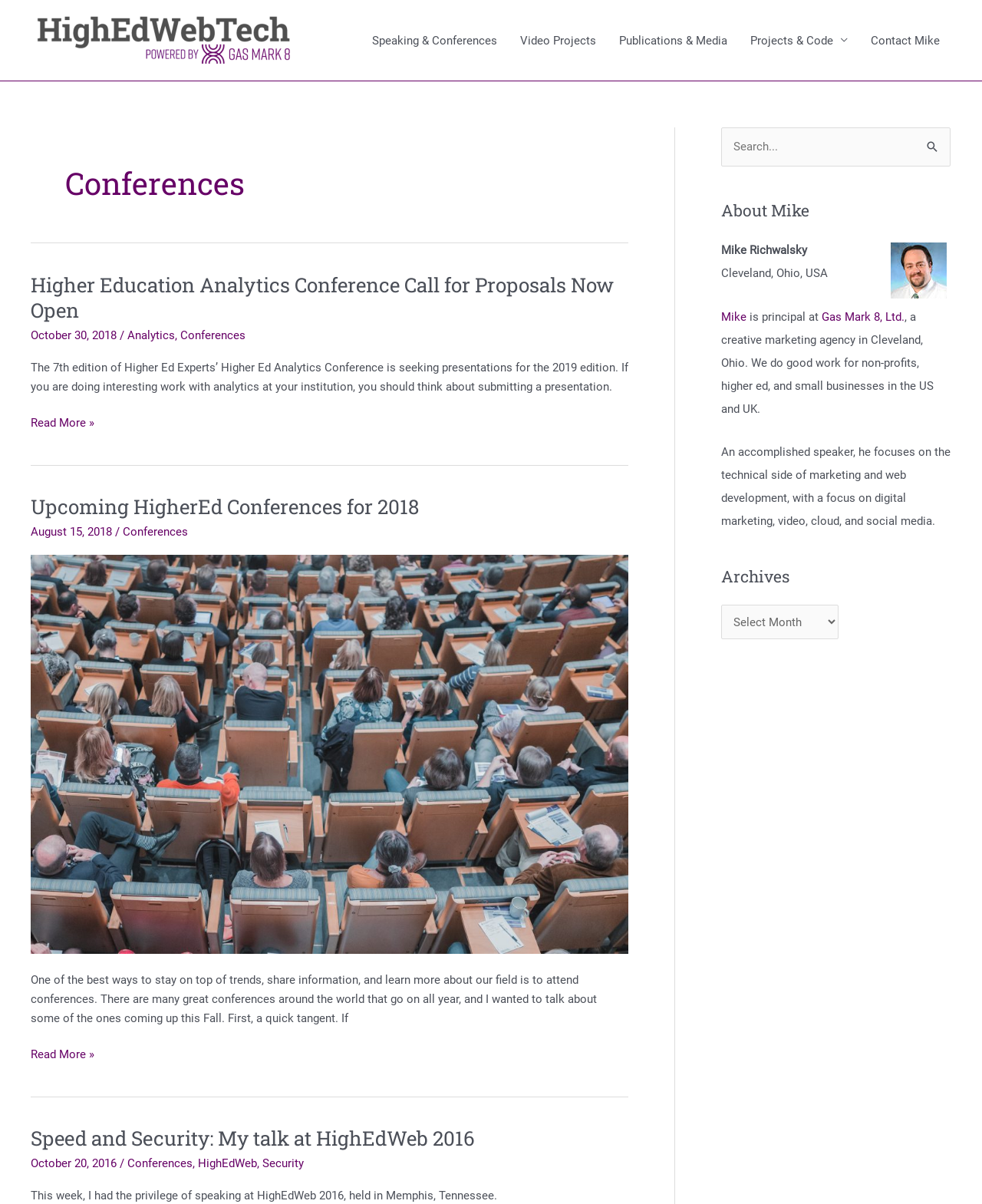Respond with a single word or phrase to the following question: What is the purpose of the search box?

To search the website